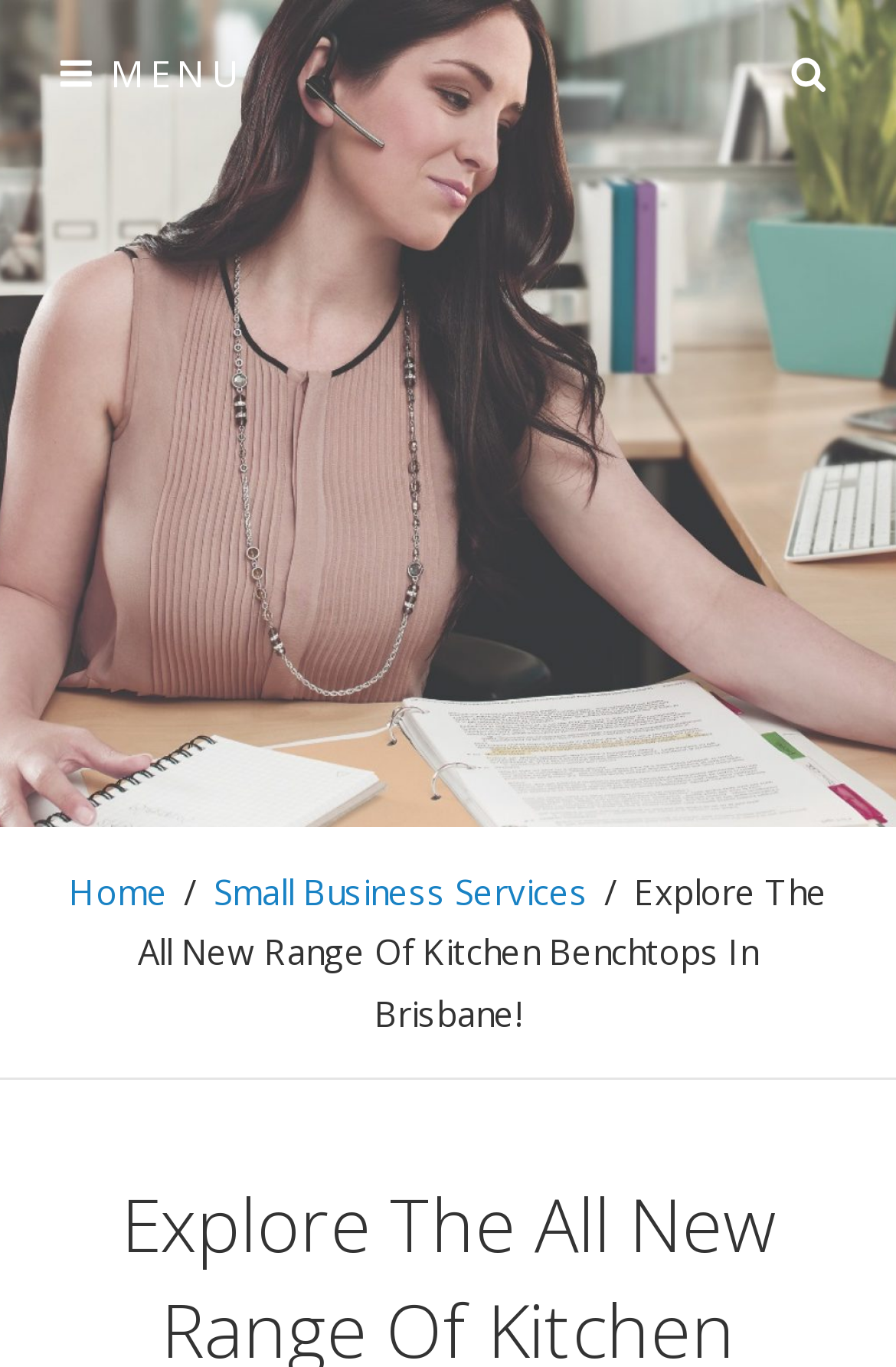How many main navigation items are there?
From the image, provide a succinct answer in one word or a short phrase.

3